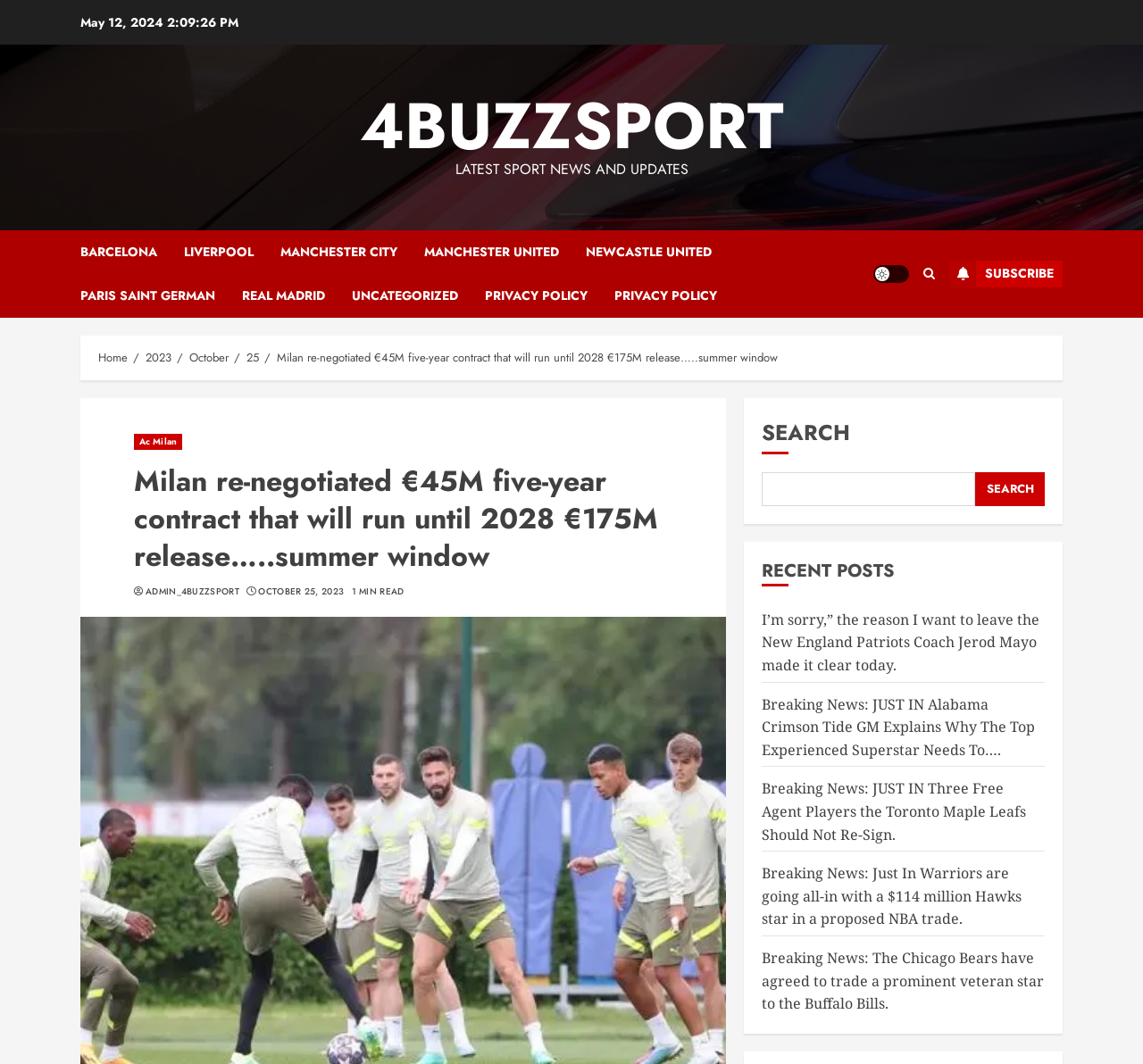Please predict the bounding box coordinates of the element's region where a click is necessary to complete the following instruction: "Click on the 'BARCELONA' link". The coordinates should be represented by four float numbers between 0 and 1, i.e., [left, top, right, bottom].

[0.07, 0.216, 0.161, 0.257]